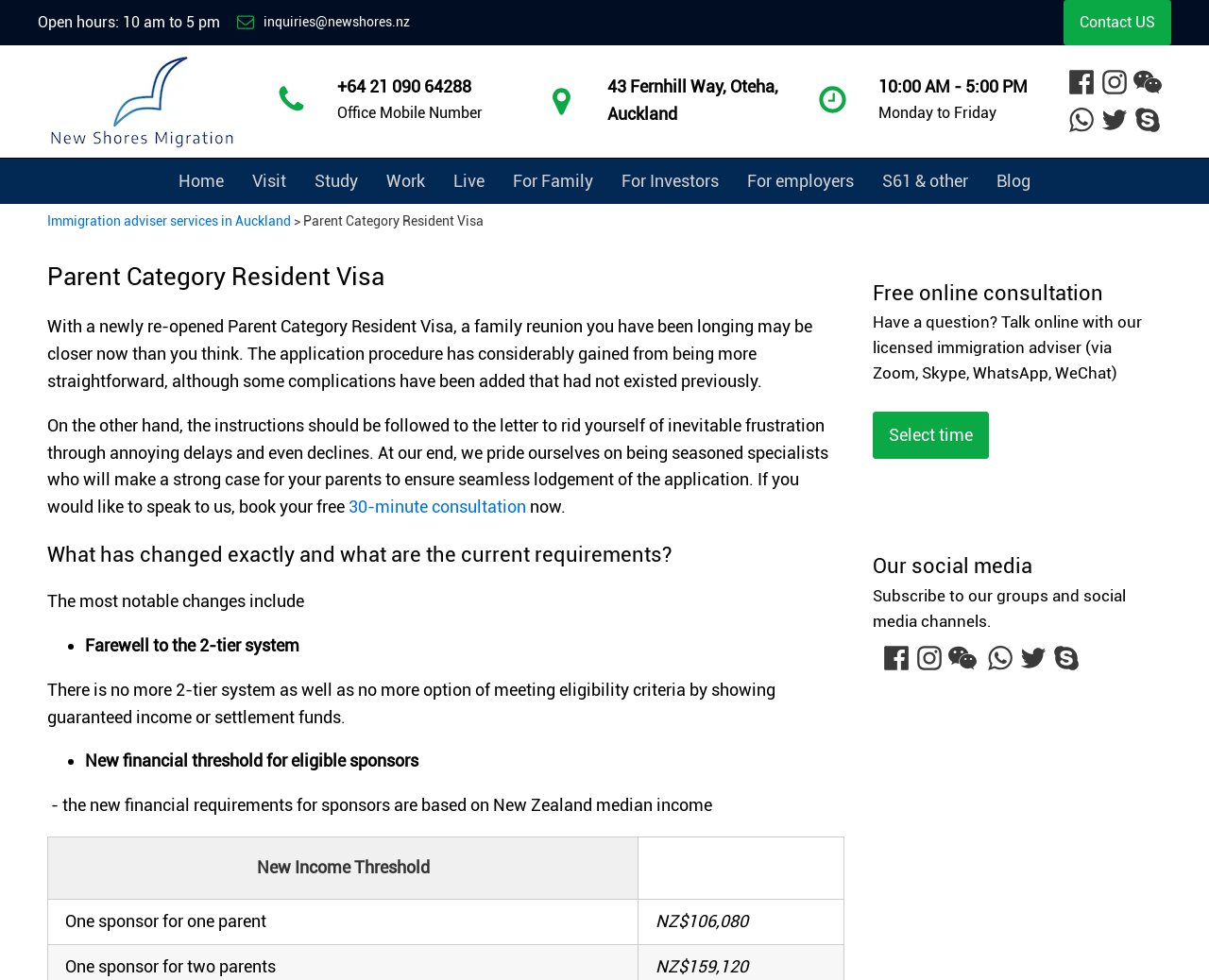Generate a comprehensive caption for the webpage you are viewing.

This webpage is about the Parent Category Resident Visa, an immigration service in Auckland. At the top, there is a header section with the title "Parent Category Resident Visa - Immigration adviser services in Auckland" and a contact section with open hours, email, phone number, and address. 

Below the header, there is a navigation menu with links to different sections of the website, including "Home", "Visit", "Study", "Work", "Live", "For Family", "For Investors", "For employers", "S61 & other", and "Blog".

The main content of the webpage is divided into several sections. The first section introduces the Parent Category Resident Visa, explaining that the application procedure has become more straightforward, but also more complicated. It highlights the importance of following instructions carefully to avoid delays and declines. 

The second section, "What has changed exactly and what are the current requirements?", lists the notable changes to the visa application process, including the removal of the 2-tier system and the introduction of a new financial threshold for eligible sponsors.

The third section appears to be a table or grid, comparing the new income threshold for sponsors. 

The fourth section offers a free online consultation with a licensed immigration adviser, allowing users to ask questions and discuss their application via Zoom, Skype, WhatsApp, or WeChat.

The final section is about the company's social media presence, inviting users to subscribe to their groups and social media channels. There are links to their Facebook, Instagram, and other social media profiles.